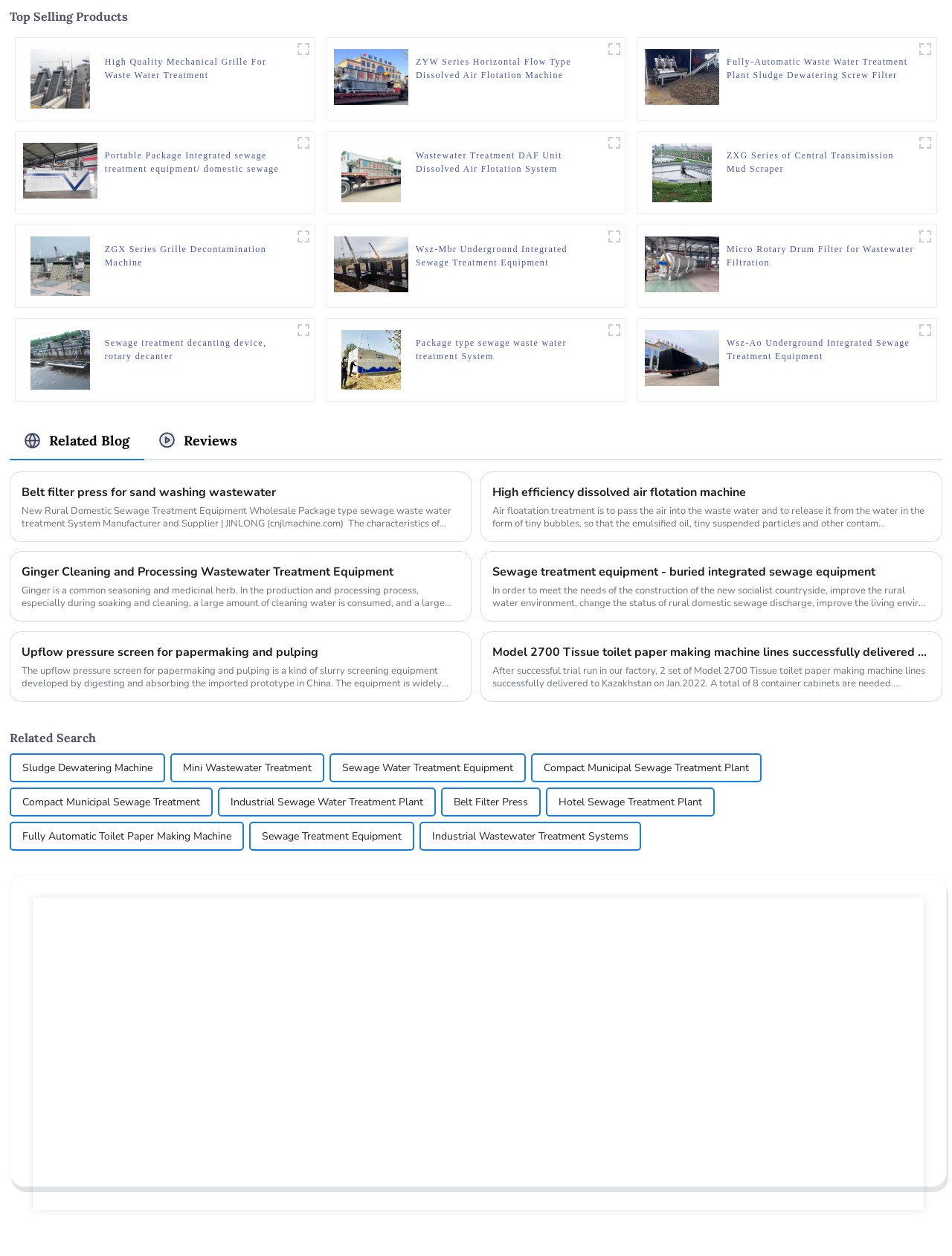Find the bounding box coordinates of the element to click in order to complete the given instruction: "Explore ZYW Series Horizontal Flow Type Dissolved Air Flotation Machine."

[0.437, 0.044, 0.634, 0.065]